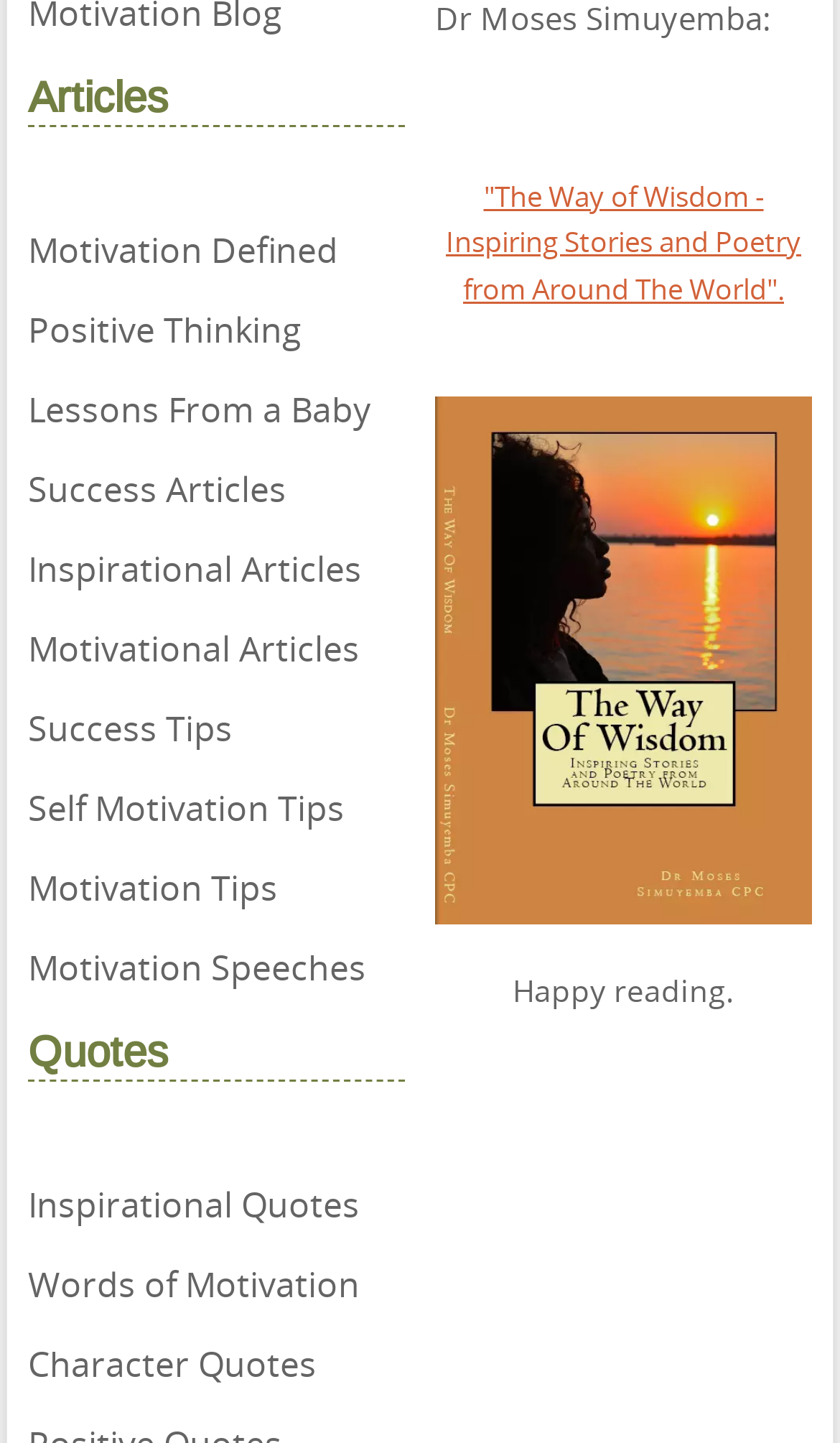Please identify the bounding box coordinates of the area I need to click to accomplish the following instruction: "Read 'Inspirational Quotes'".

[0.033, 0.809, 0.482, 0.86]